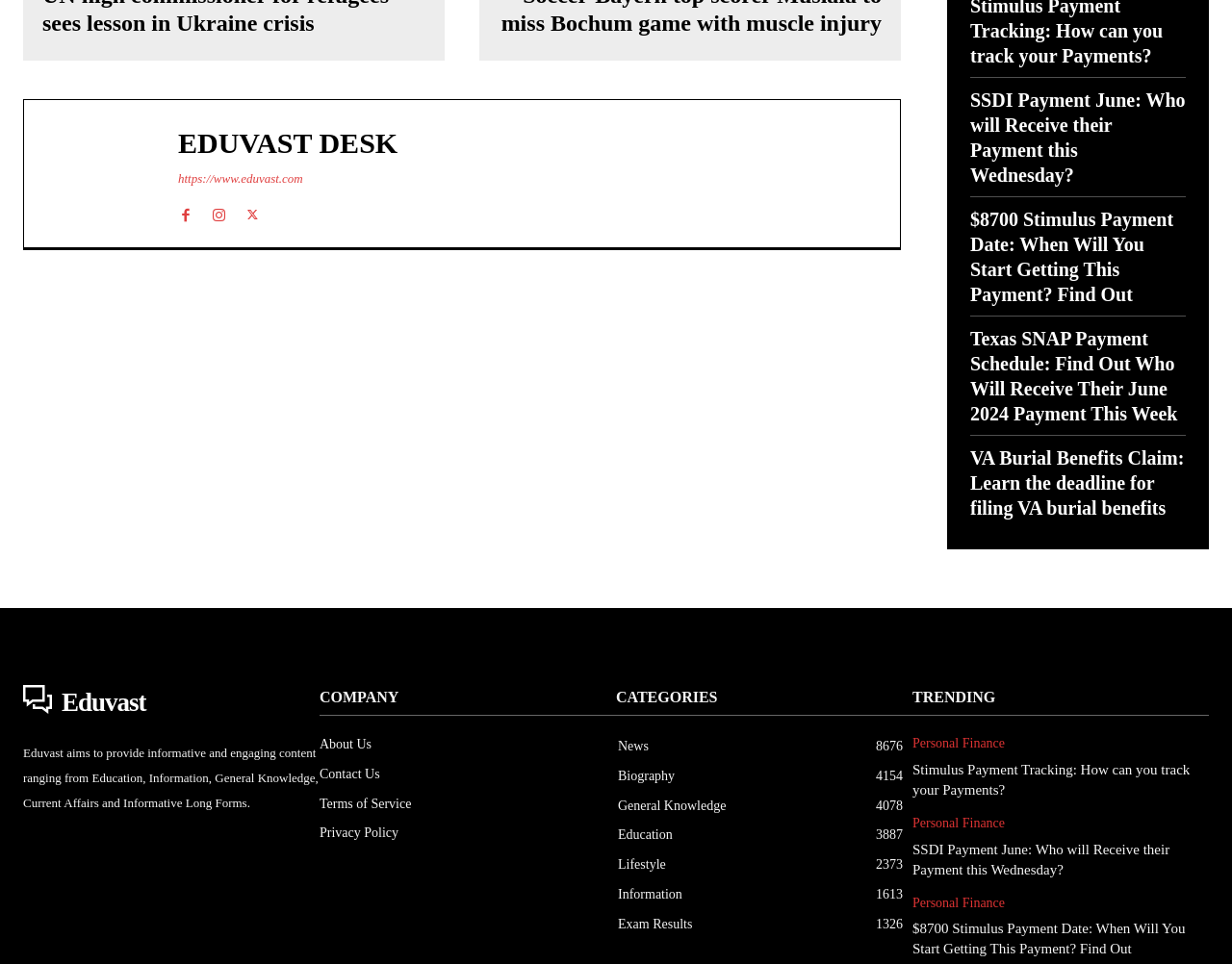What type of content does Eduvast provide?
Please describe in detail the information shown in the image to answer the question.

According to the static text on the webpage, Eduvast aims to provide informative and engaging content ranging from Education, Information, General Knowledge, Current Affairs, and Informative Long Forms. This suggests that the website provides a variety of content on different topics.